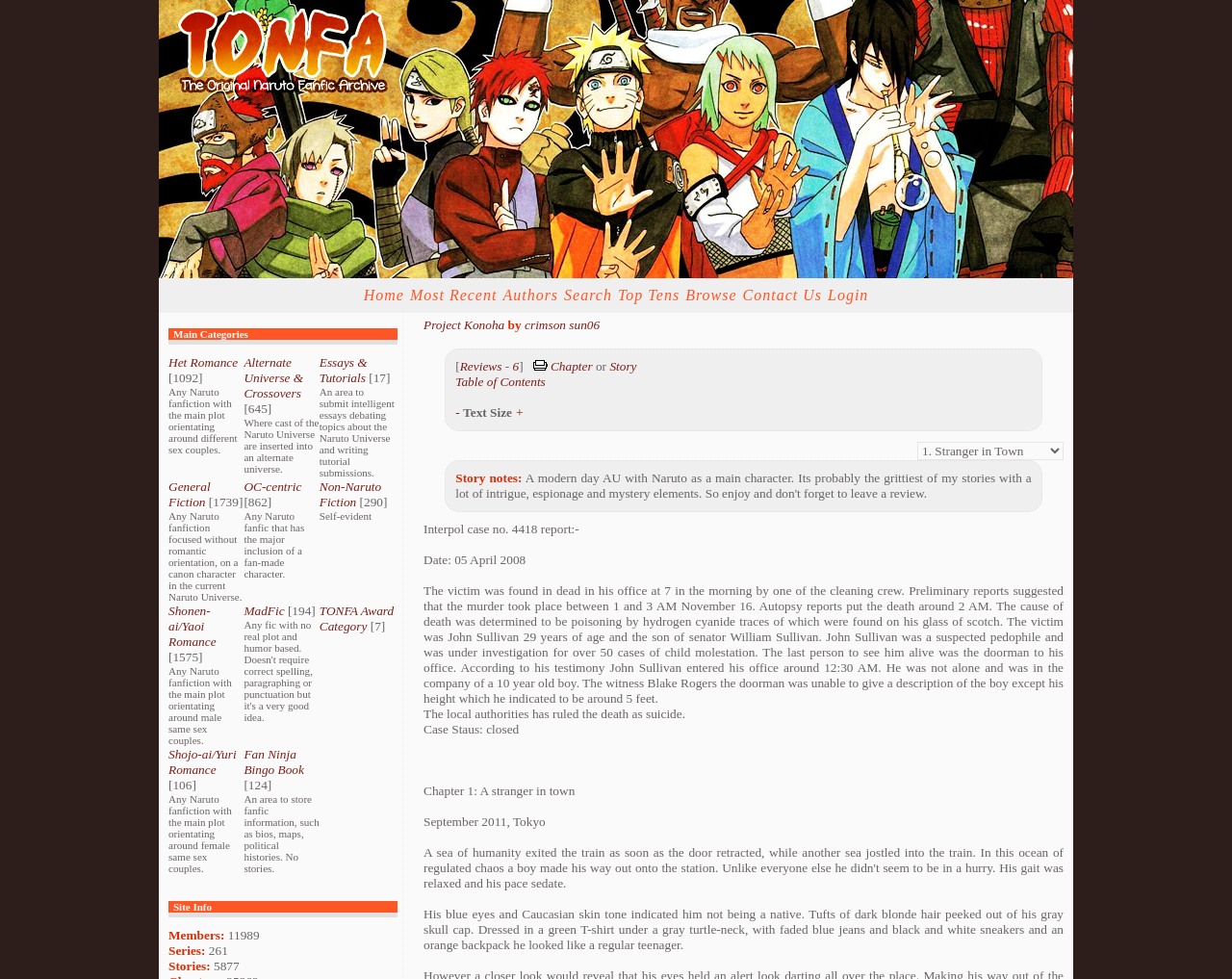Locate the UI element that matches the description Fan Ninja Bingo Book in the webpage screenshot. Return the bounding box coordinates in the format (top-left x, top-left y, bottom-right x, bottom-right y), with values ranging from 0 to 1.

[0.198, 0.763, 0.247, 0.794]